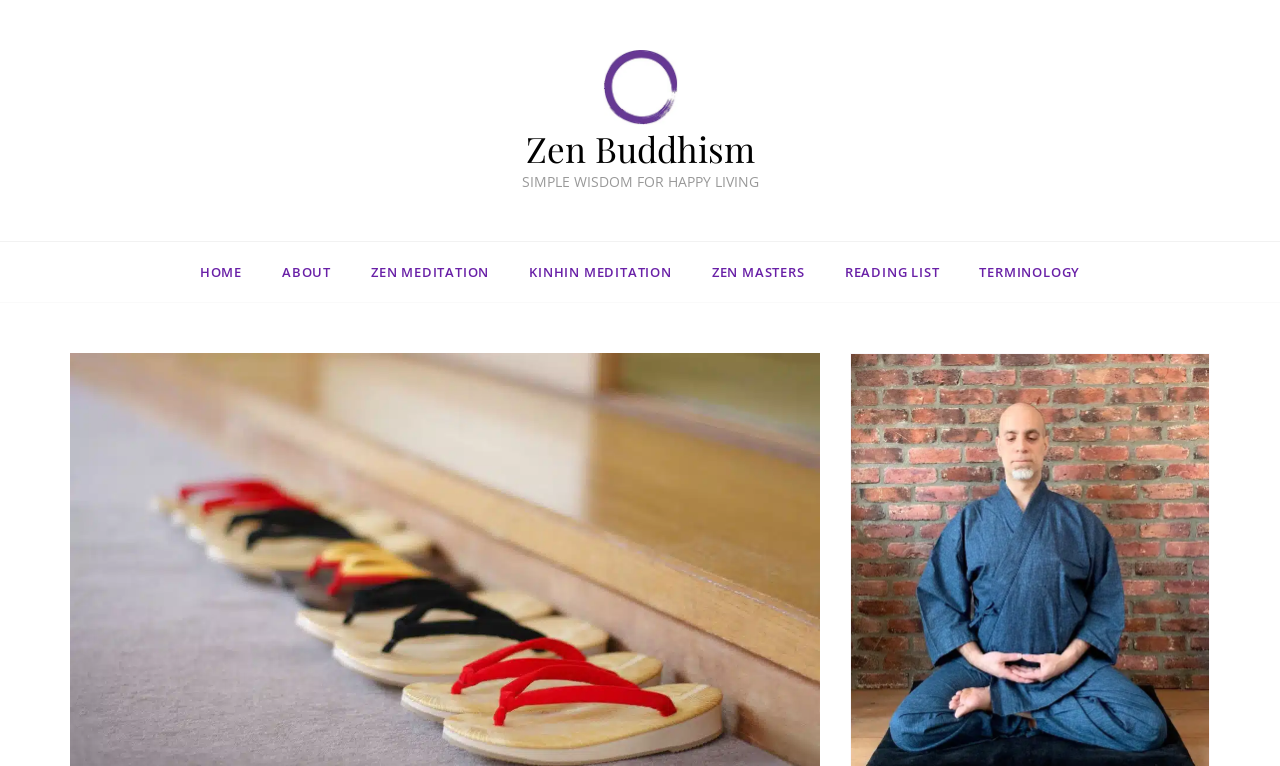What is the purpose of the links on the webpage?
Answer with a single word or phrase, using the screenshot for reference.

To provide information